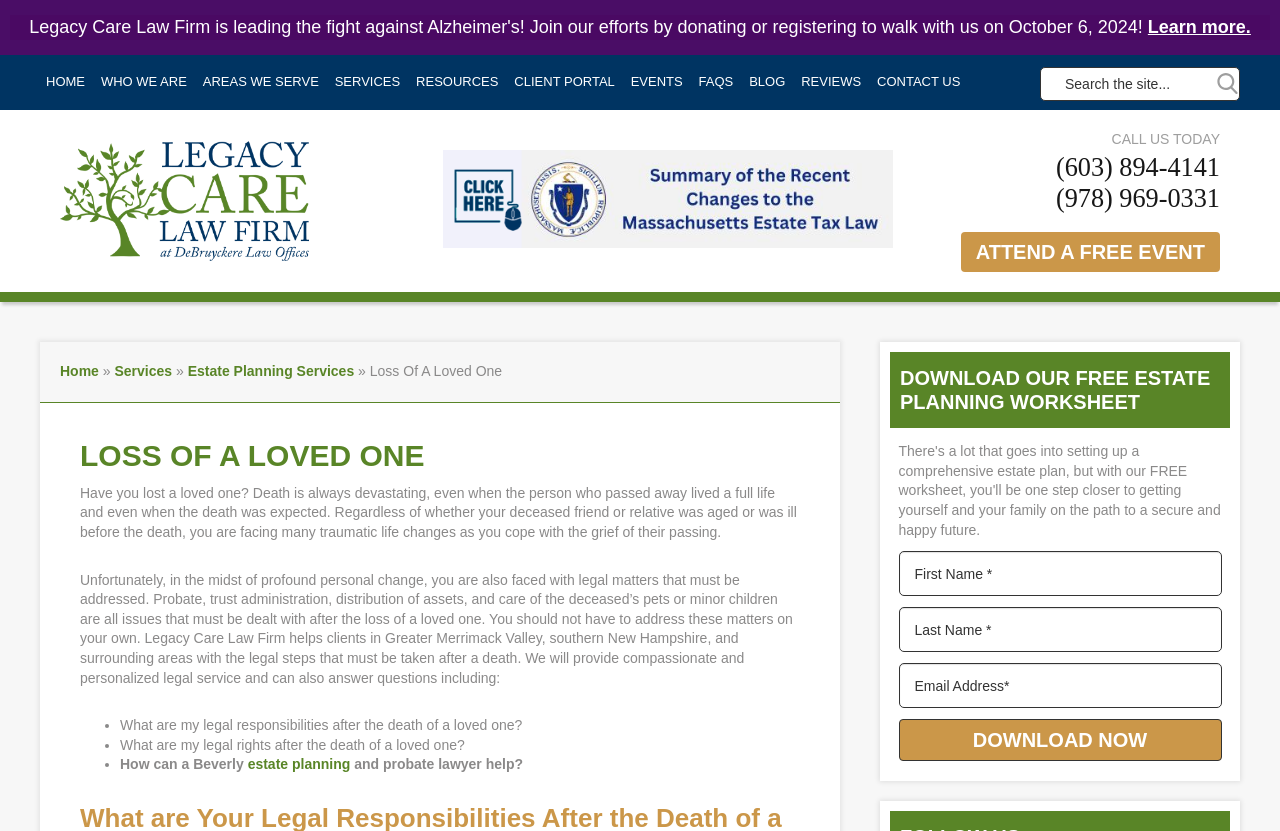Locate and provide the bounding box coordinates for the HTML element that matches this description: "parent_node: Search the site... value="Search"".

[0.948, 0.086, 0.969, 0.115]